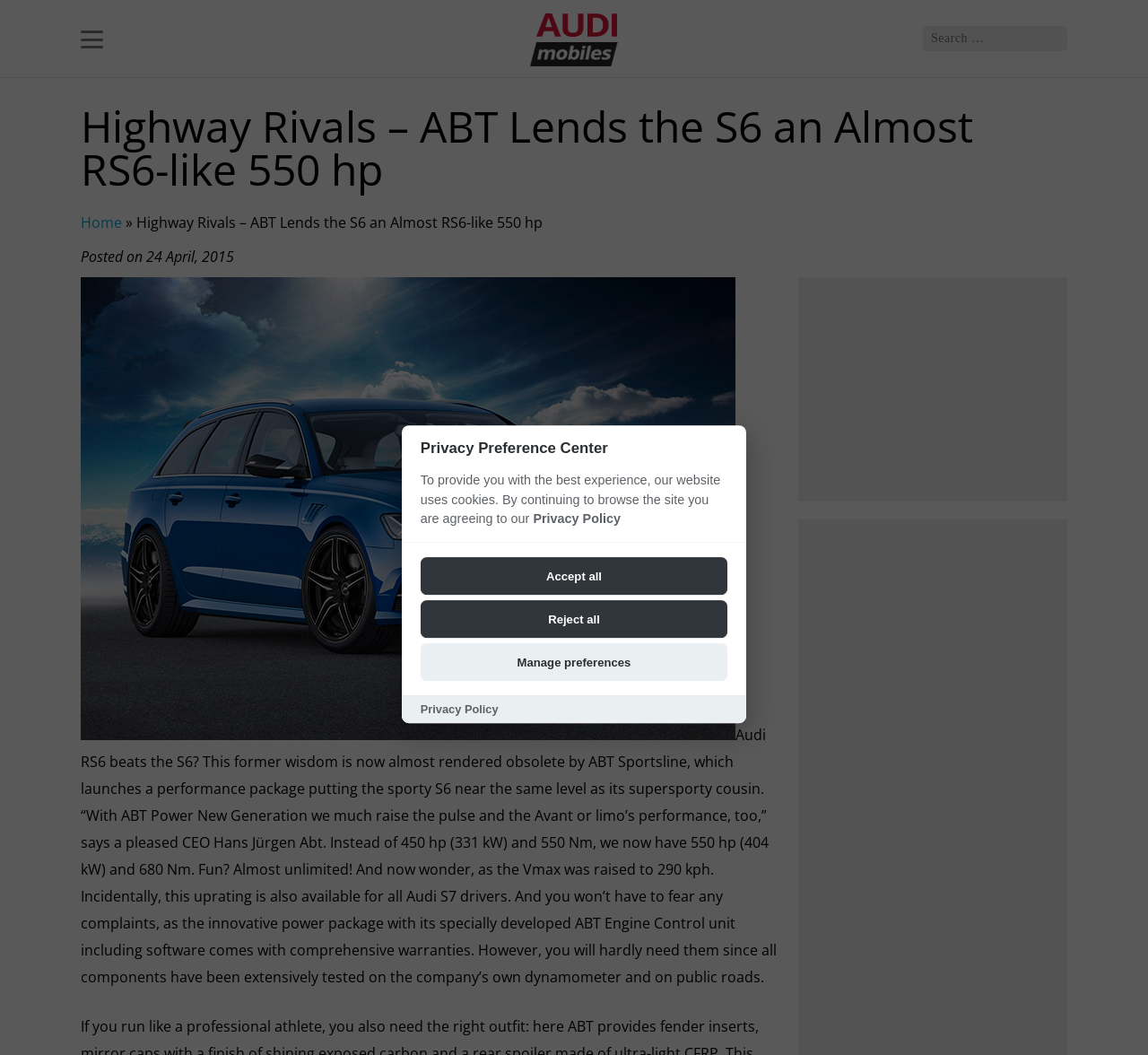Please provide a one-word or phrase answer to the question: 
What is the horsepower of the ABT Audi S6 Avant?

550 hp